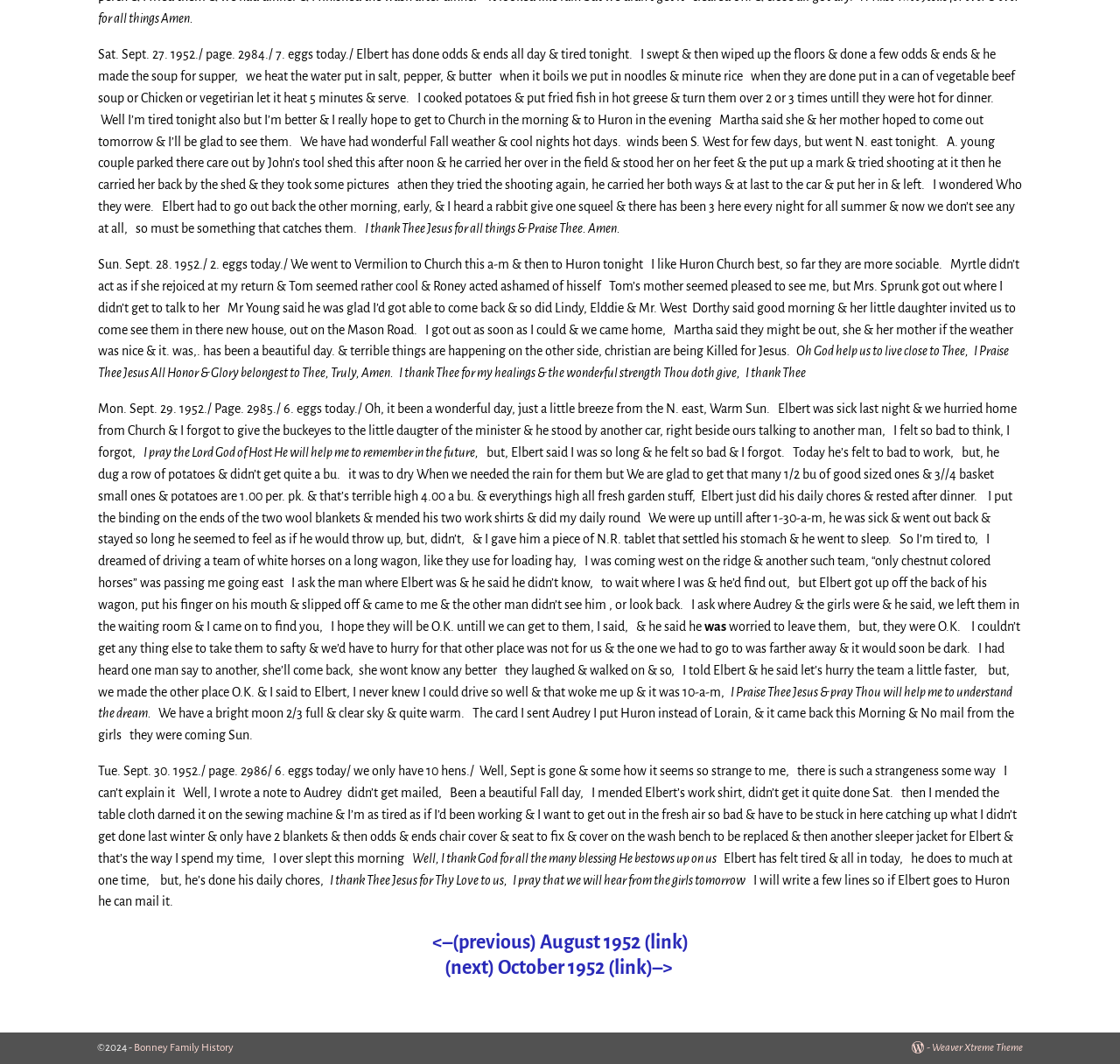Answer the question below in one word or phrase:
What is the author's prayer on September 28?

Oh God help us to live close to Thee